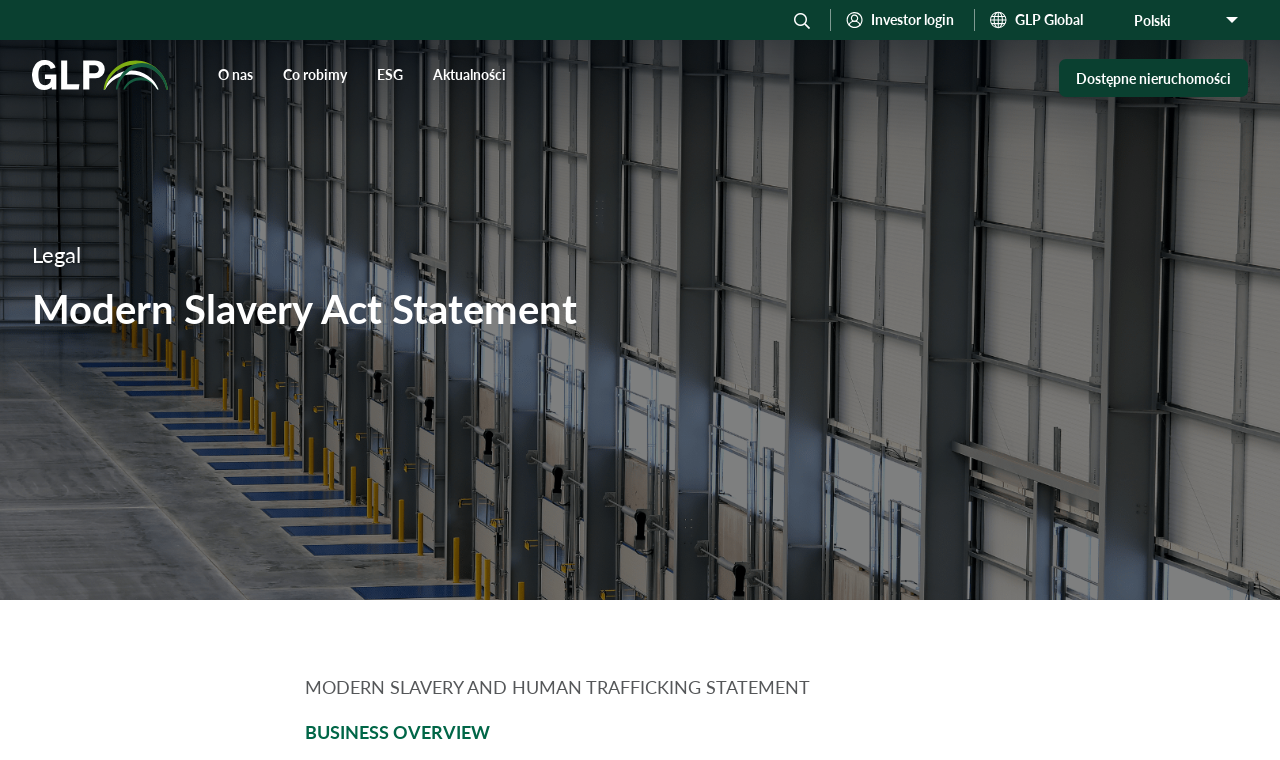Use a single word or phrase to answer the question:
What is the language of the 'Polski' link?

Polish